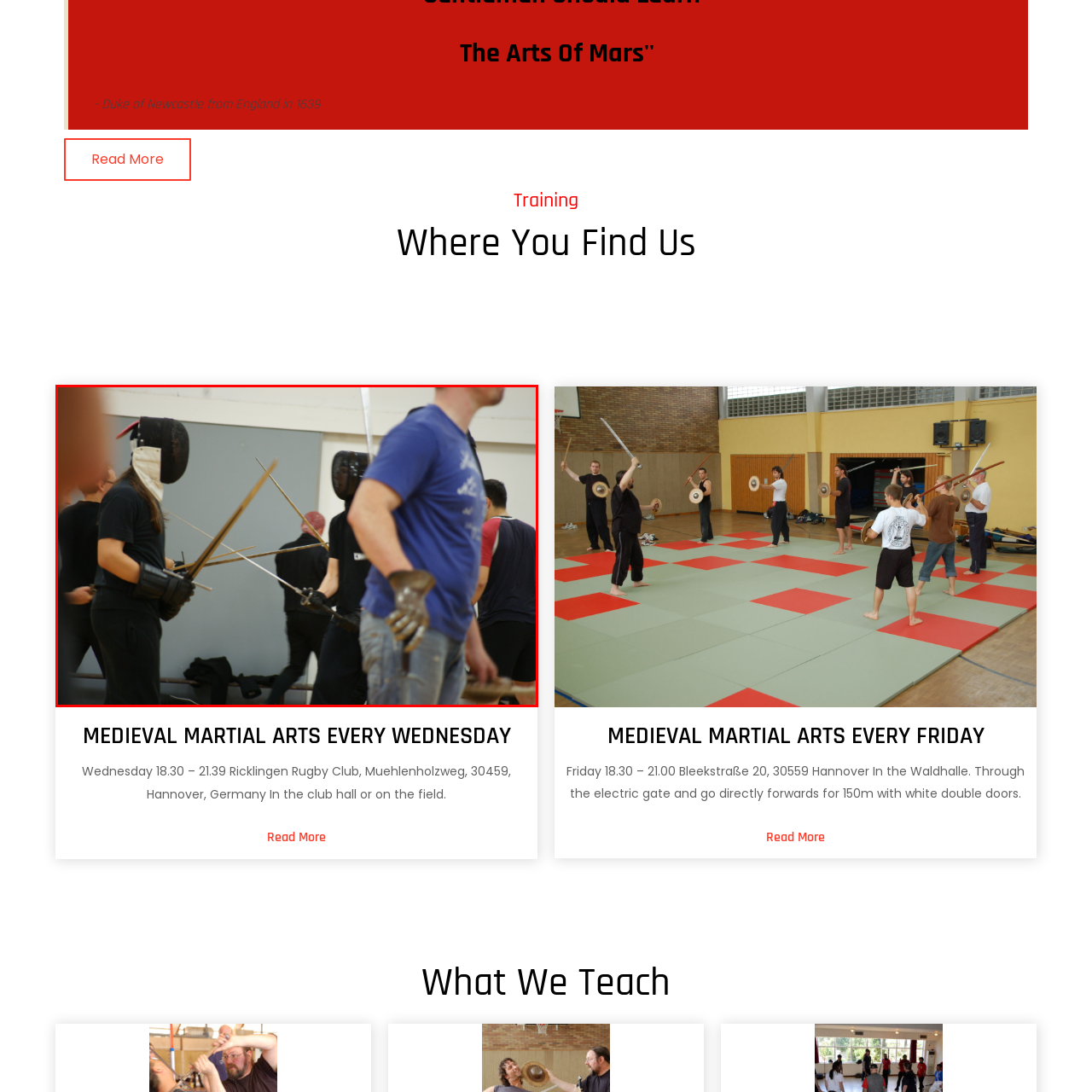Observe the image confined by the red frame and answer the question with a single word or phrase:
How many wooden training swords is the first practitioner holding?

two